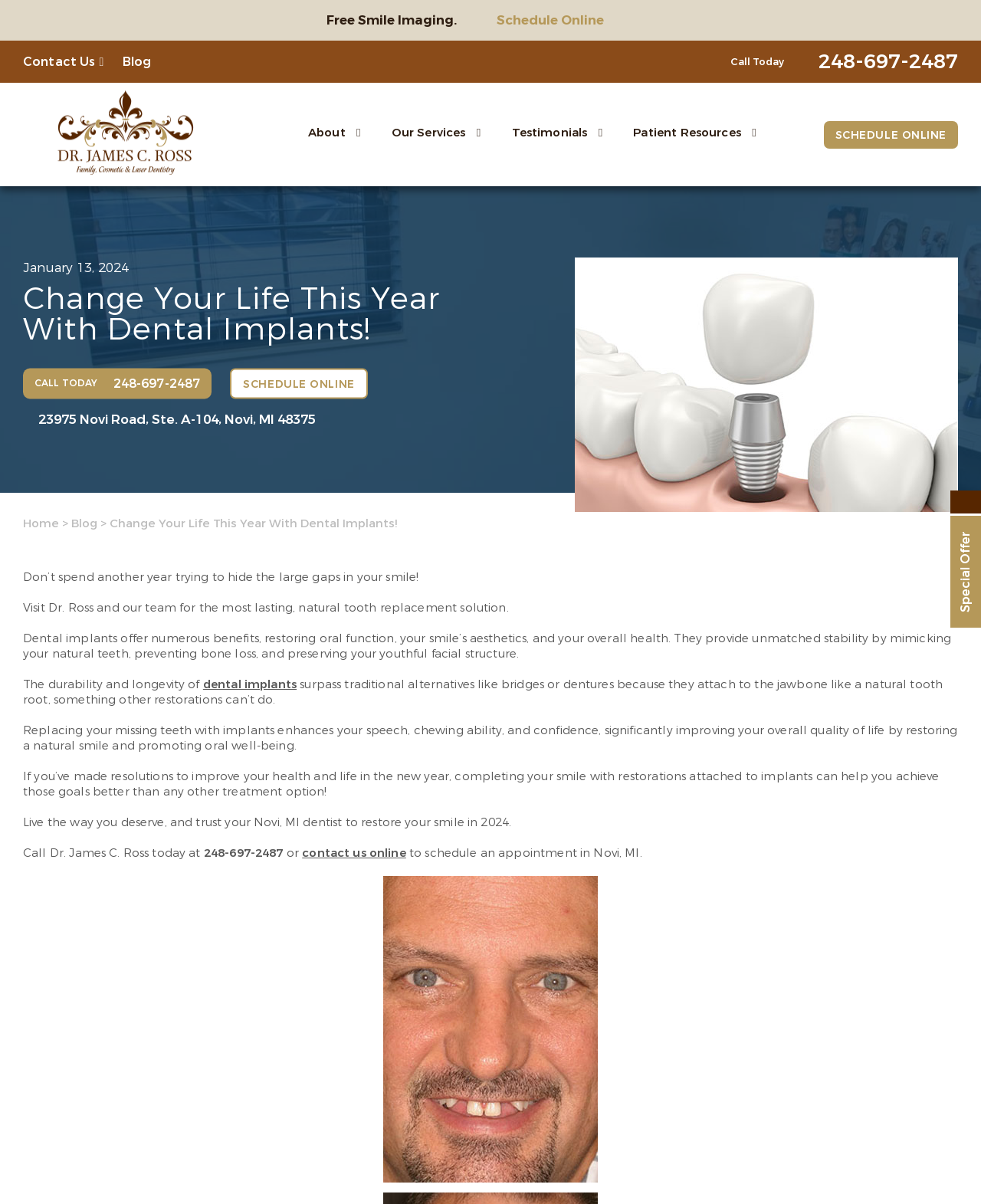Locate the bounding box coordinates of the clickable region to complete the following instruction: "Schedule online."

[0.506, 0.01, 0.639, 0.024]